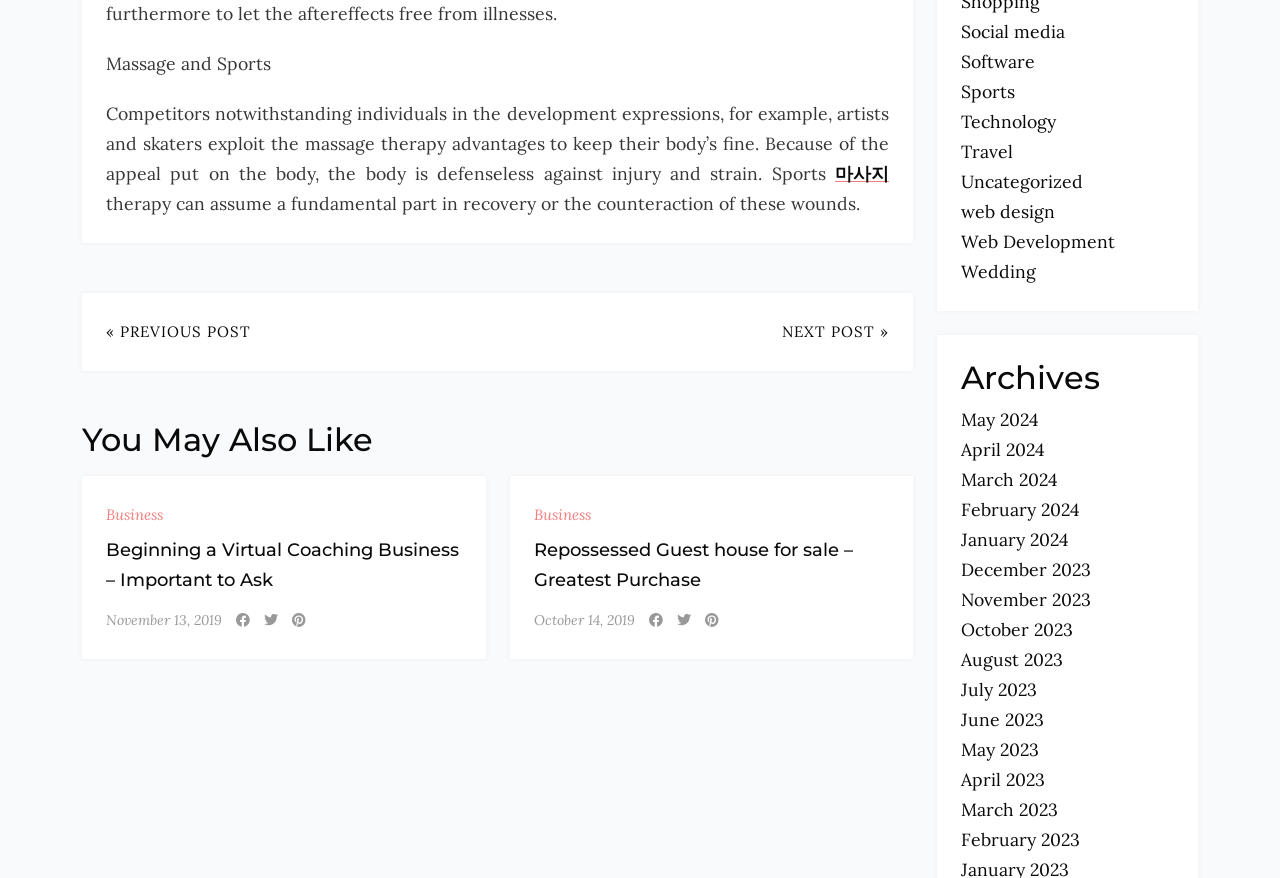Please provide a comprehensive answer to the question below using the information from the image: How many articles are listed under 'You May Also Like'?

Under the heading 'You May Also Like', there are two articles listed, one with the title 'Beginning a Virtual Coaching Business – Important to Ask' and another with the title 'Repossessed Guest house for sale – Greatest Purchase'.